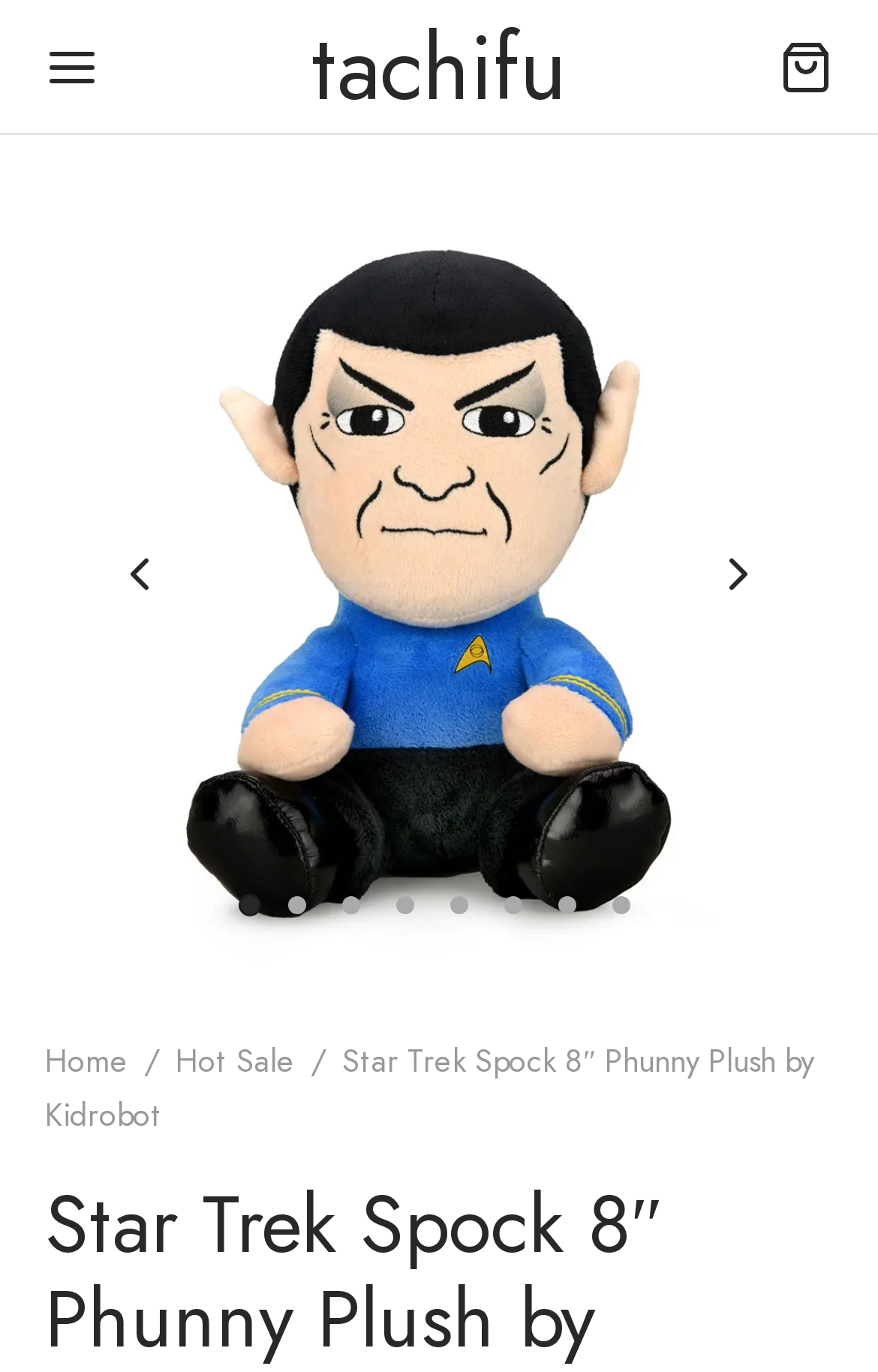Provide a brief response in the form of a single word or phrase:
What is the function of the button at the top?

Unknown